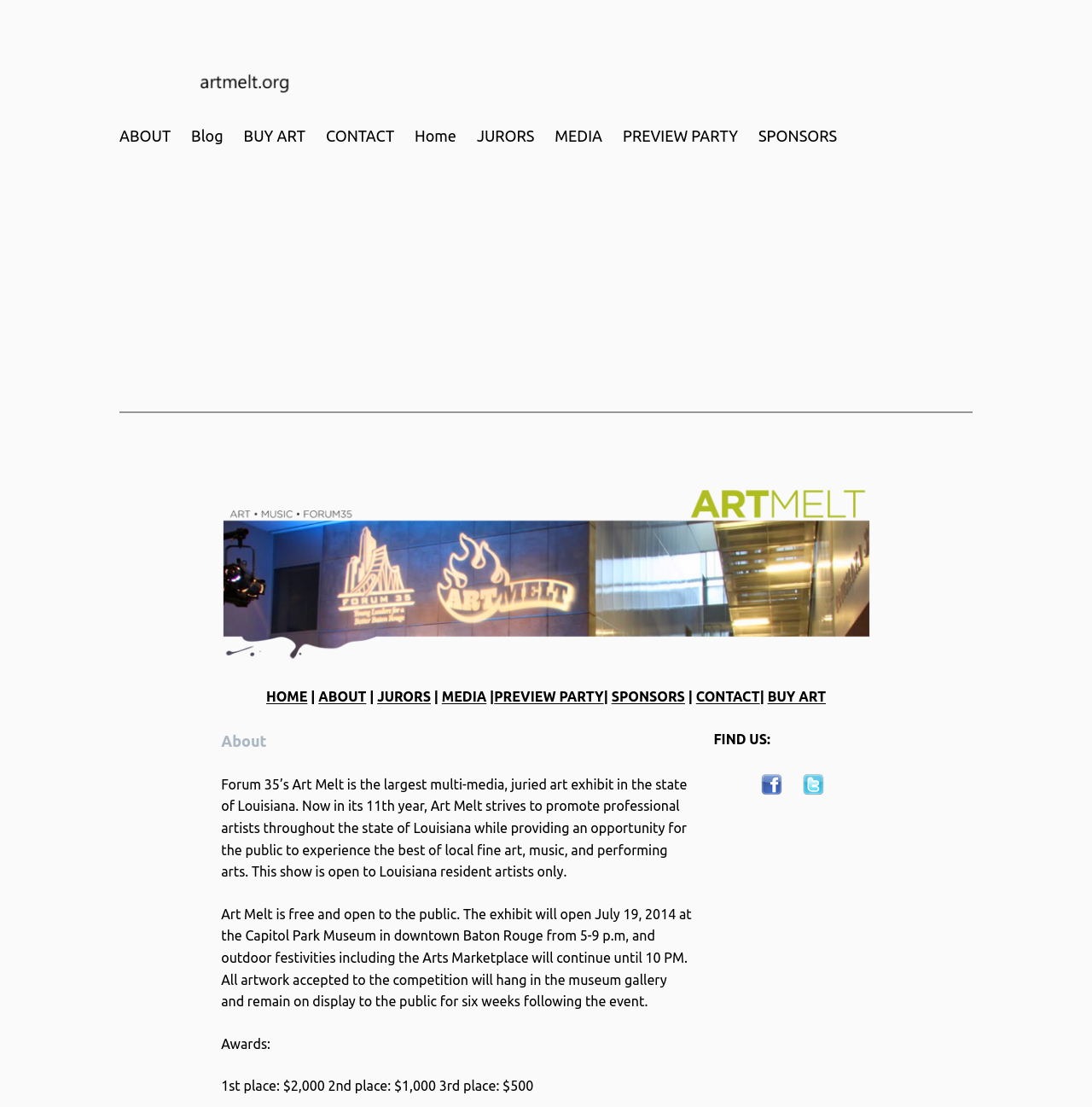Please provide the bounding box coordinates for the element that needs to be clicked to perform the following instruction: "Go to the BUY ART page". The coordinates should be given as four float numbers between 0 and 1, i.e., [left, top, right, bottom].

[0.223, 0.112, 0.28, 0.134]